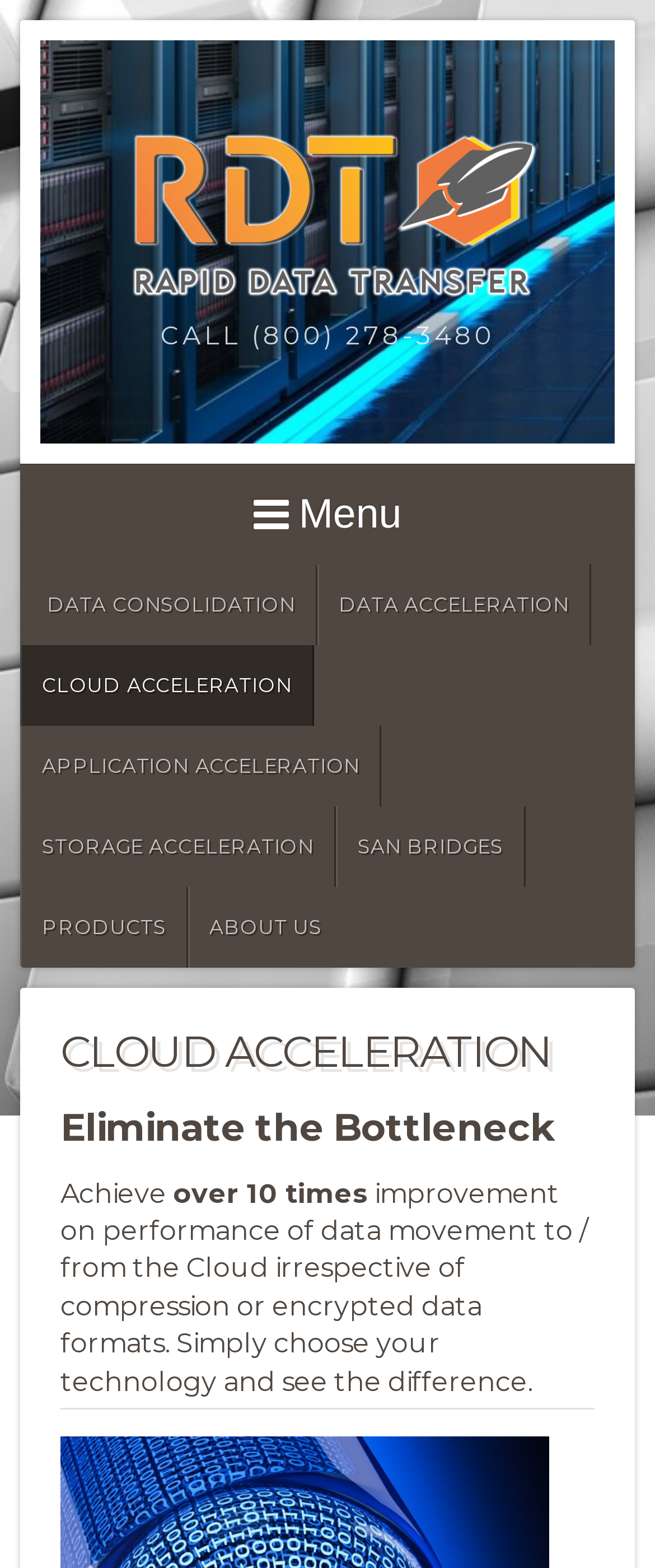Find the bounding box coordinates of the area to click in order to follow the instruction: "Follow DEKRA on LinkedIn".

None